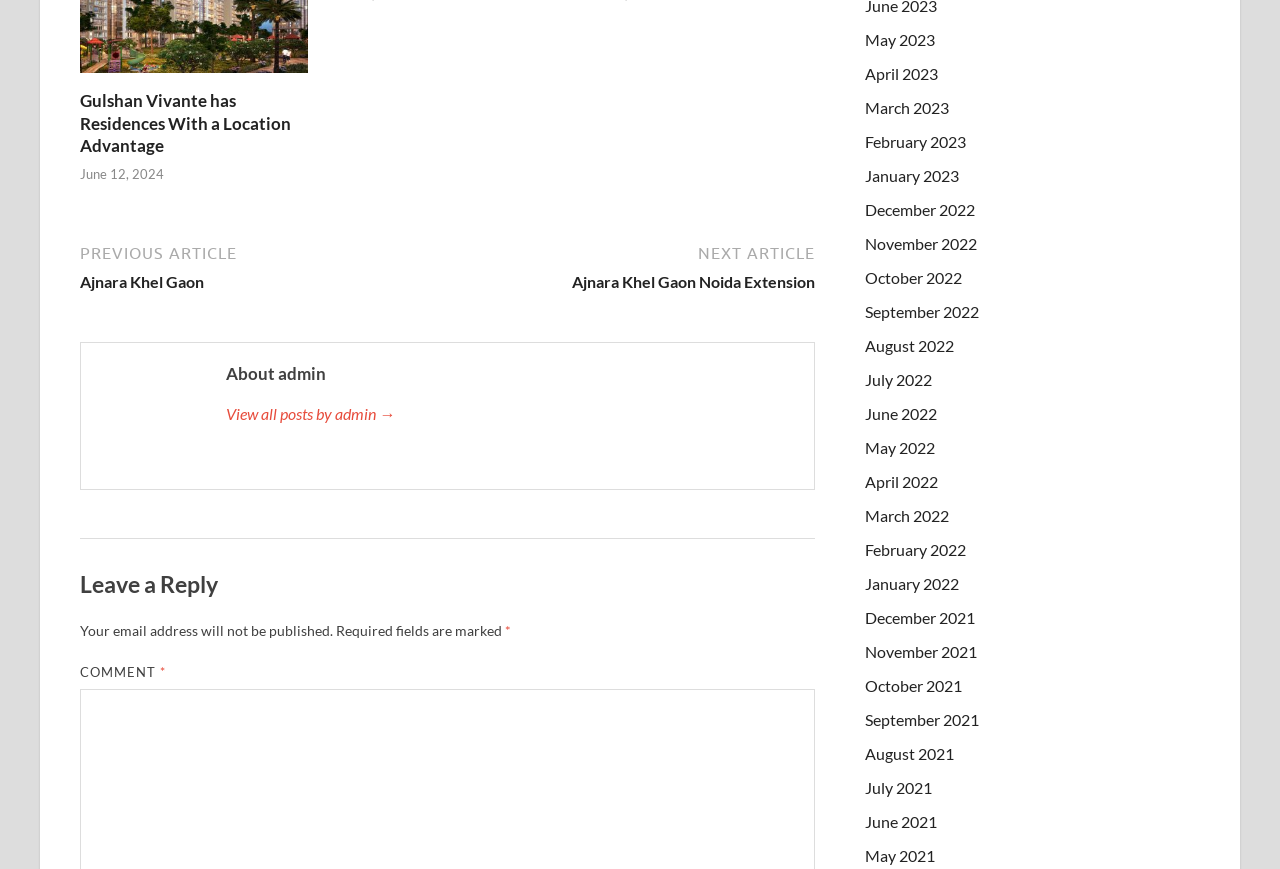Identify the bounding box coordinates of the region that should be clicked to execute the following instruction: "View posts from June 2024".

[0.062, 0.191, 0.128, 0.21]